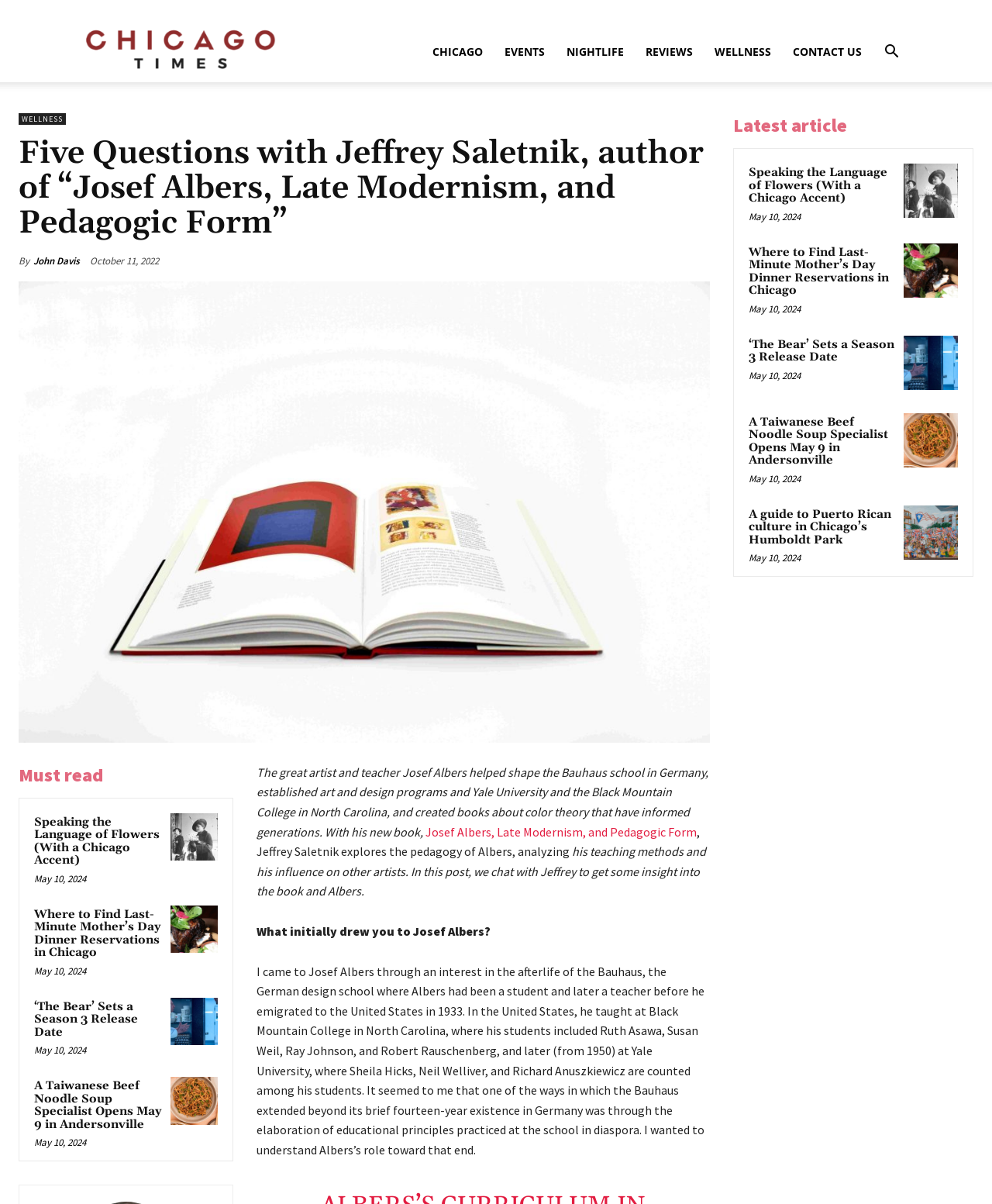Show the bounding box coordinates for the element that needs to be clicked to execute the following instruction: "Search on the website". Provide the coordinates in the form of four float numbers between 0 and 1, i.e., [left, top, right, bottom].

[0.88, 0.038, 0.917, 0.05]